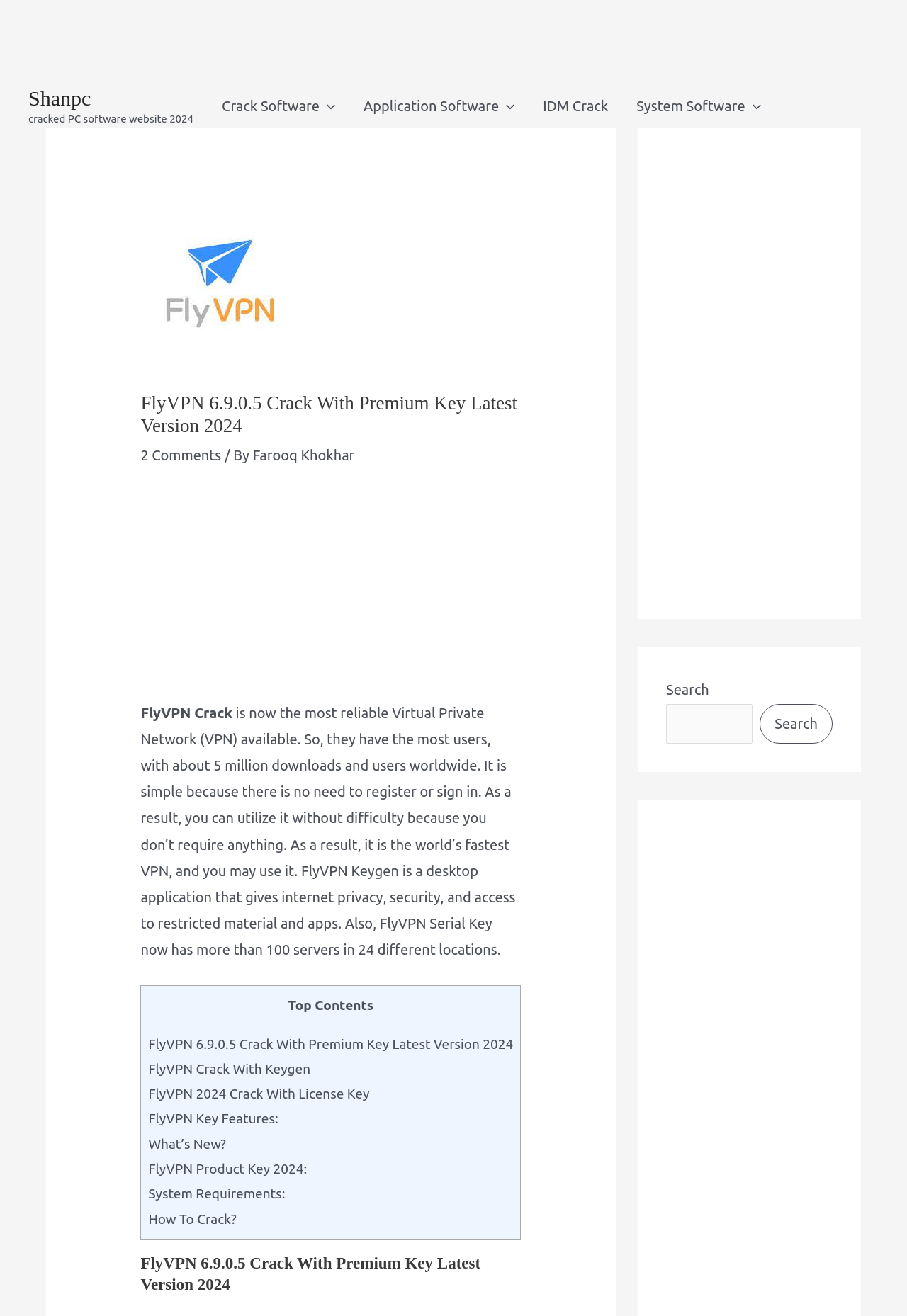From the details in the image, provide a thorough response to the question: How many servers does FlyVPN have?

The webpage mentions that FlyVPN has more than 100 servers in 24 different locations, which enables users to access a wide range of content and services.